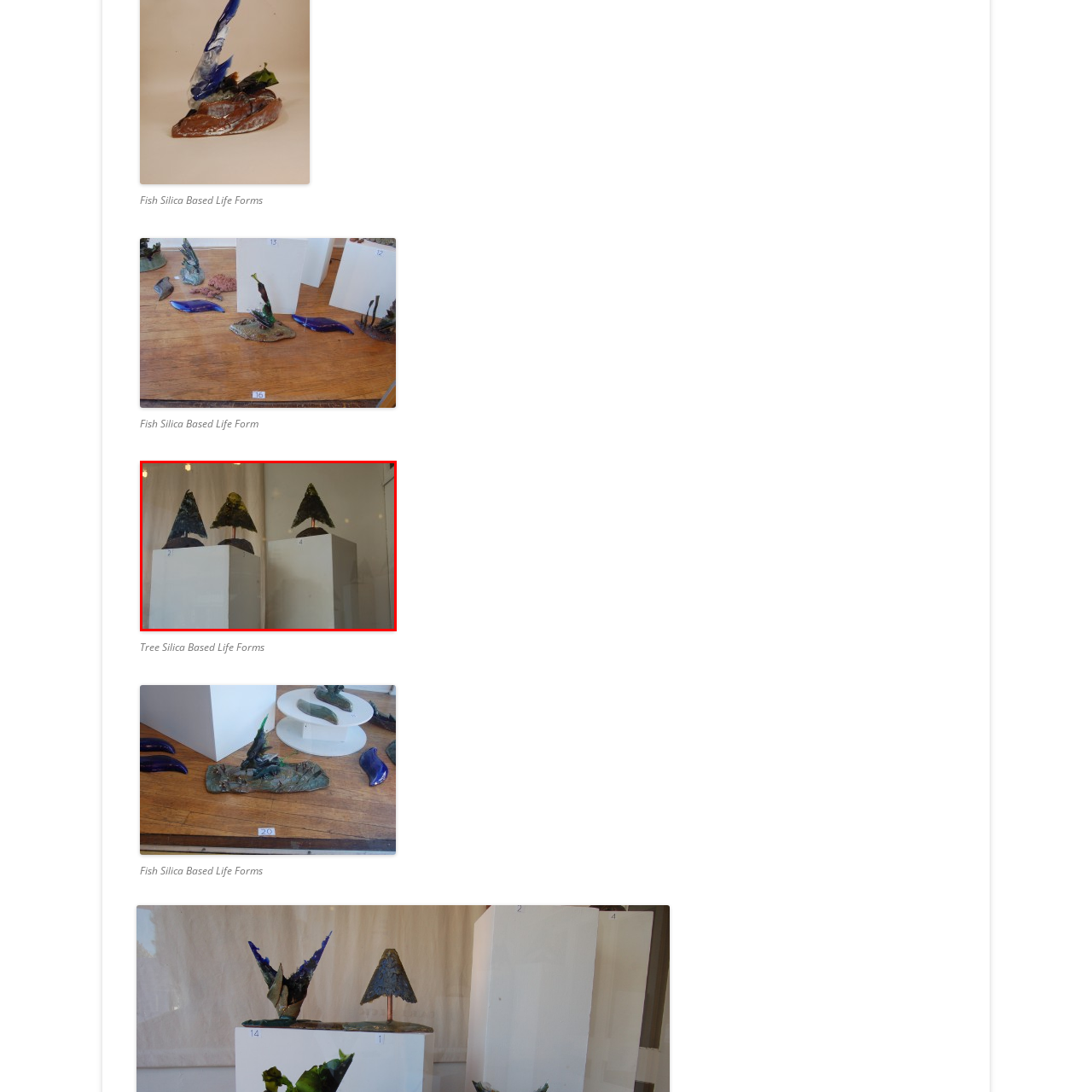Provide a thorough description of the scene captured within the red rectangle.

The image showcases three sculptural representations of tree-like forms, each displayed on a white pedestal. The structures appear to be crafted from materials resembling algae or seaweed, giving them a vibrant green coloration that is reminiscent of marine life. The trees are arranged in ascending order, numbered 2, 3, and 4, suggesting a possible series or thematic progression. The background is softly lit, enhancing the visual appeal of the sculptures while providing a sense of depth and focus. This display appears to be part of an exhibition that explores the concept of silica-based life forms, linking the art with themes of nature and science.